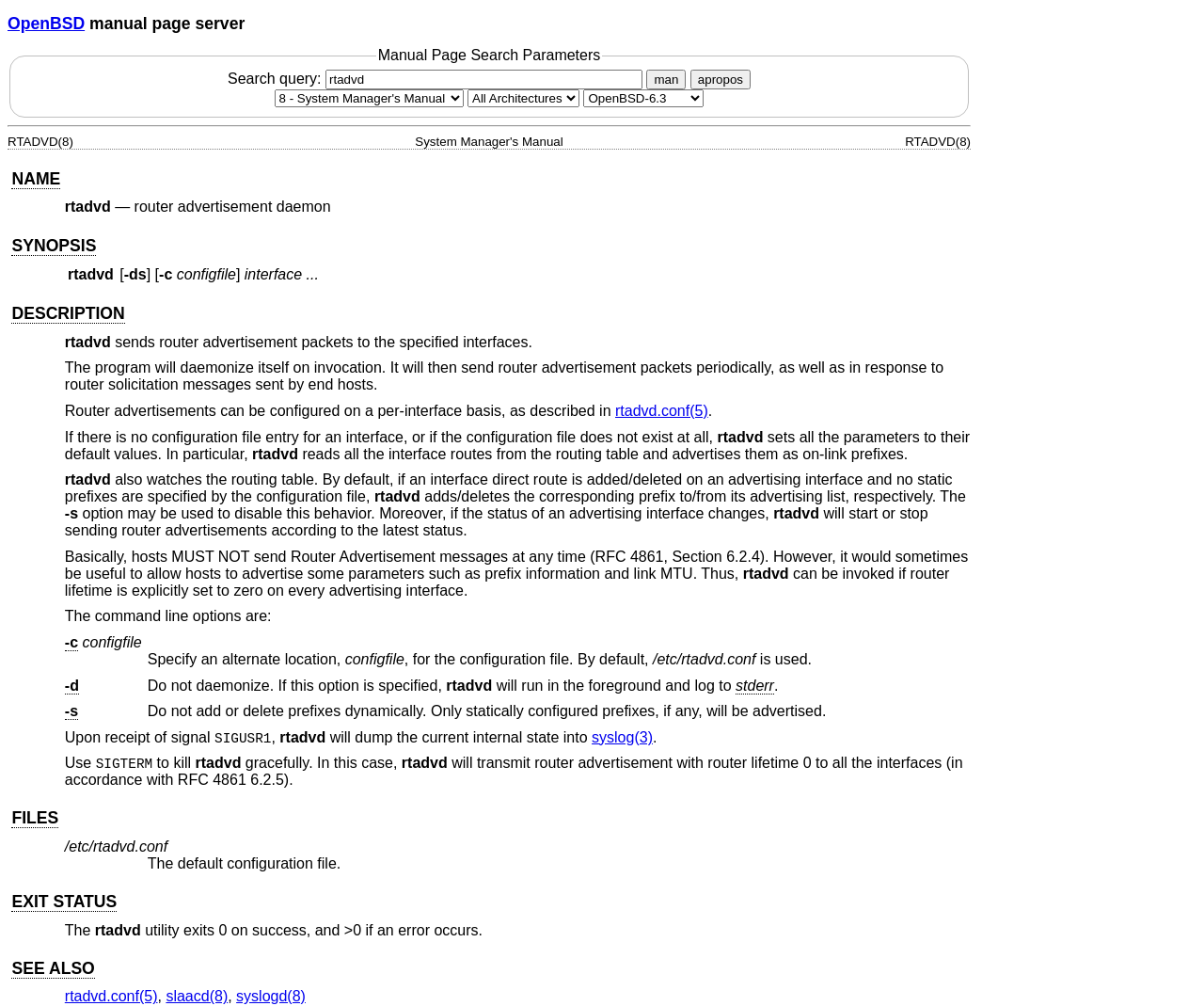Given the description of the UI element: "SEE ALSO", predict the bounding box coordinates in the form of [left, top, right, bottom], with each value being a float between 0 and 1.

[0.01, 0.953, 0.079, 0.973]